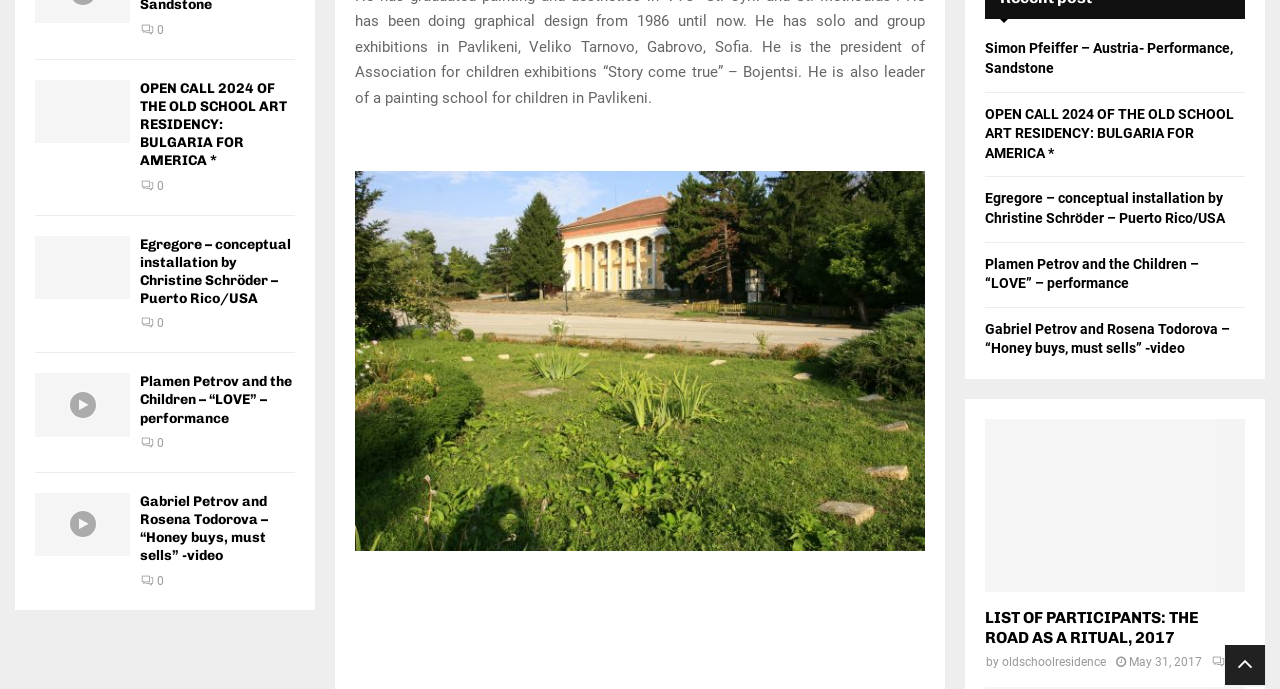Provide the bounding box coordinates of the UI element that matches the description: "oldschoolresidence".

[0.783, 0.951, 0.864, 0.971]